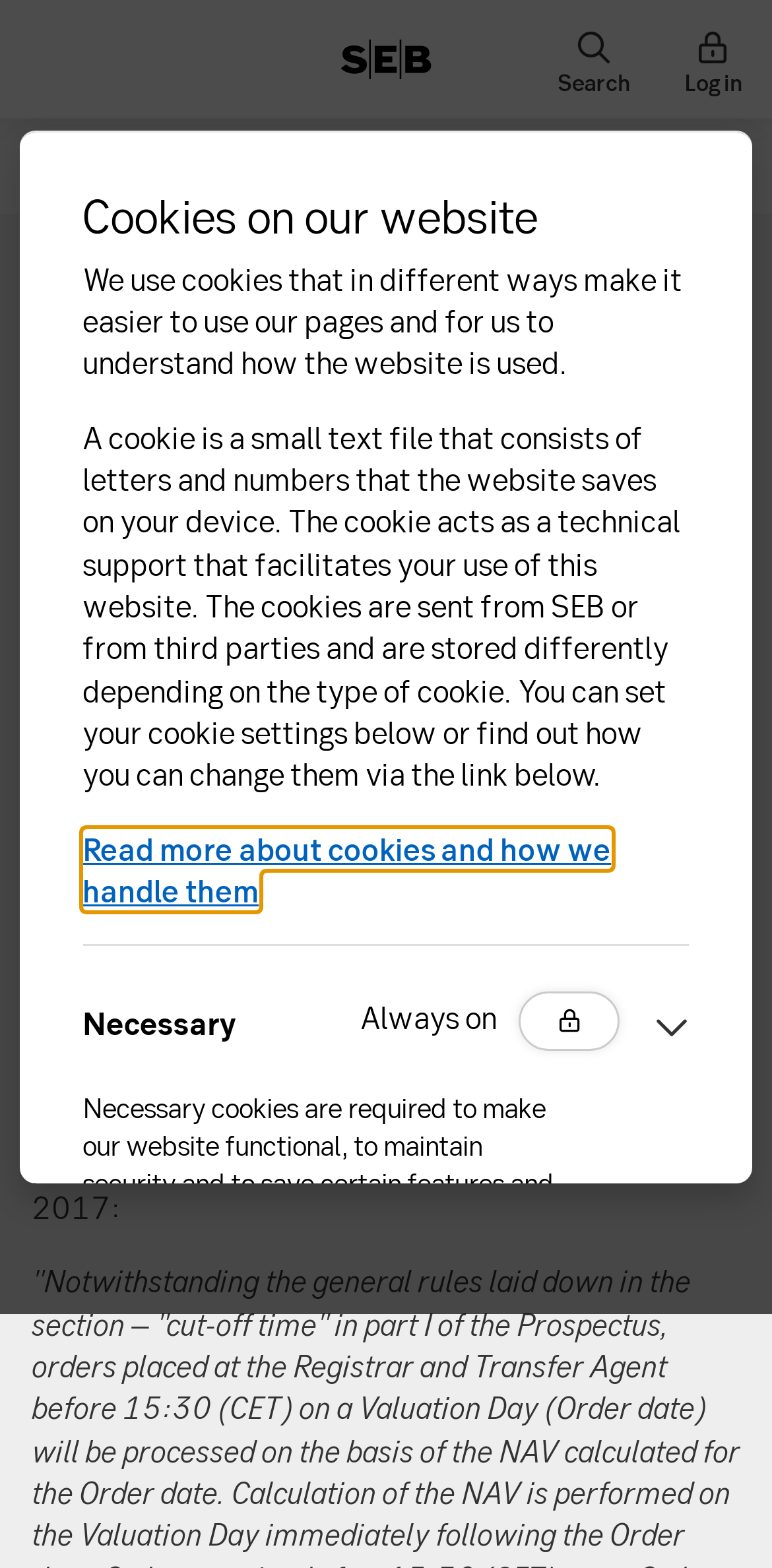Provide your answer to the question using just one word or phrase: What is the function of the accordion button?

To expand or collapse